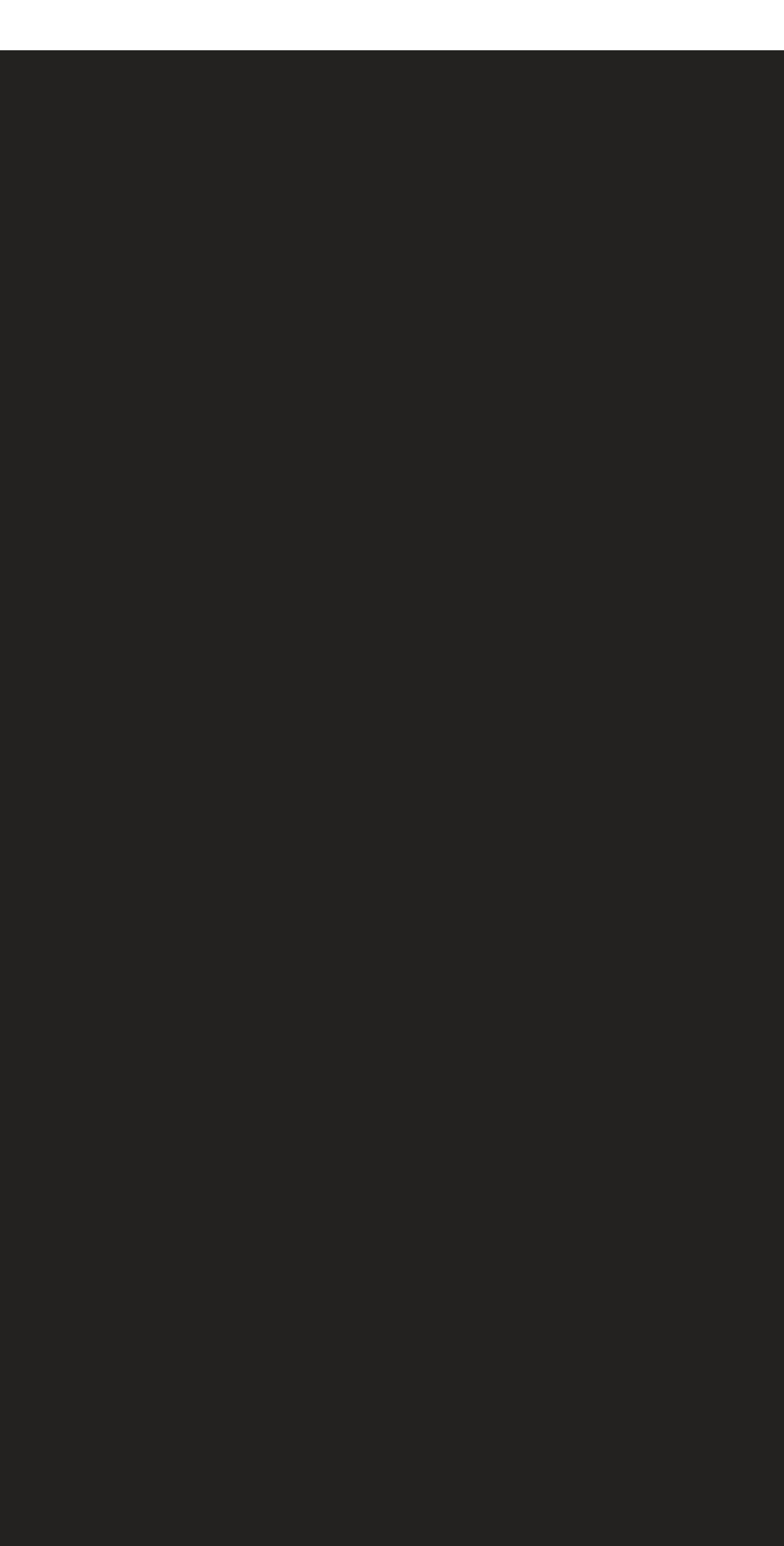Respond to the question with just a single word or phrase: 
What is the purpose of the textbox?

To enter email